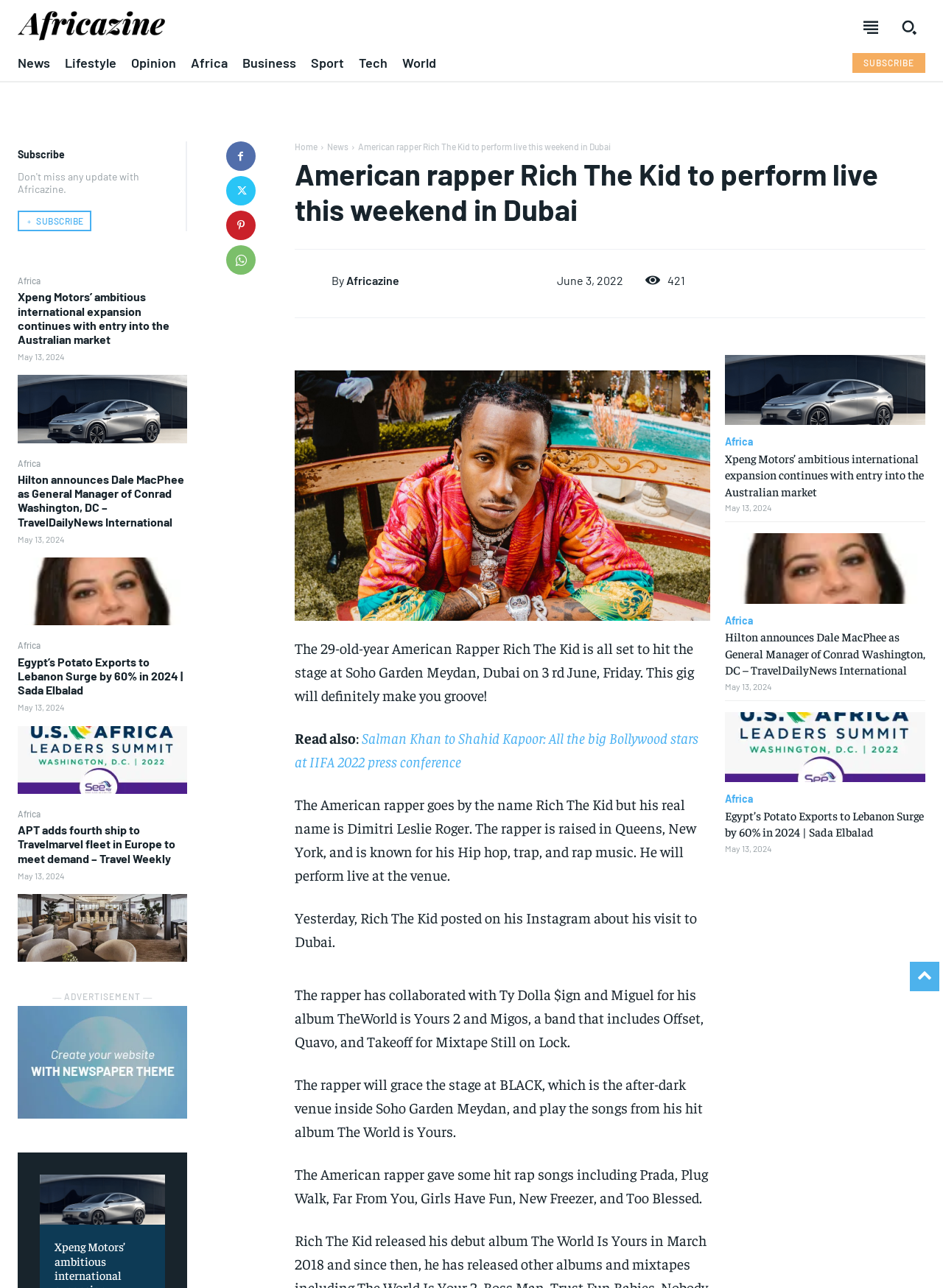Can you specify the bounding box coordinates of the area that needs to be clicked to fulfill the following instruction: "Select English language"?

None